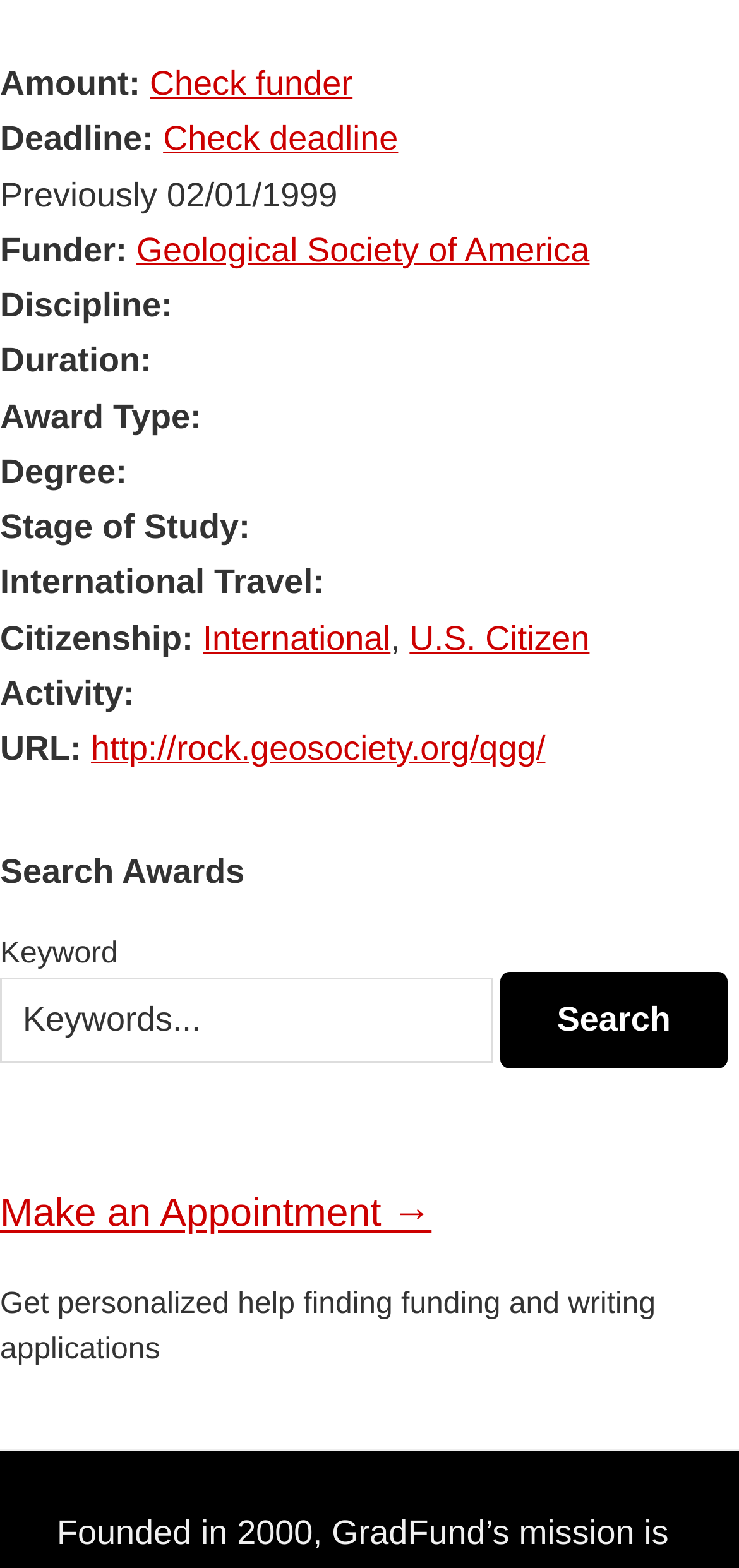What is the purpose of the 'Make an Appointment' link?
Use the information from the screenshot to give a comprehensive response to the question.

The 'Make an Appointment' link is likely used to make an appointment to get personalized help with finding funding and writing applications, as suggested by the text that follows the link.